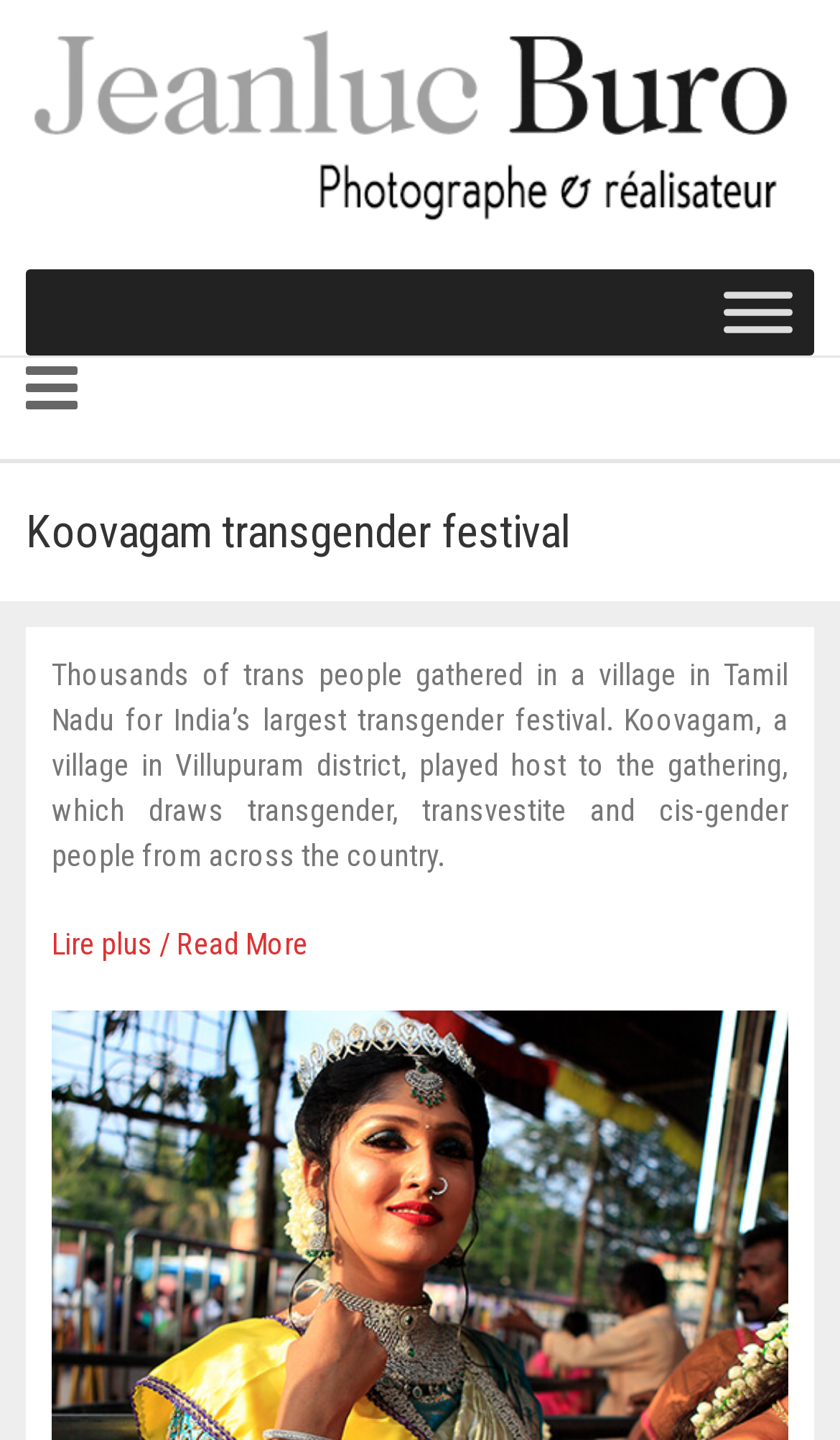What is the name of the festival?
By examining the image, provide a one-word or phrase answer.

Koovagam transgender festival